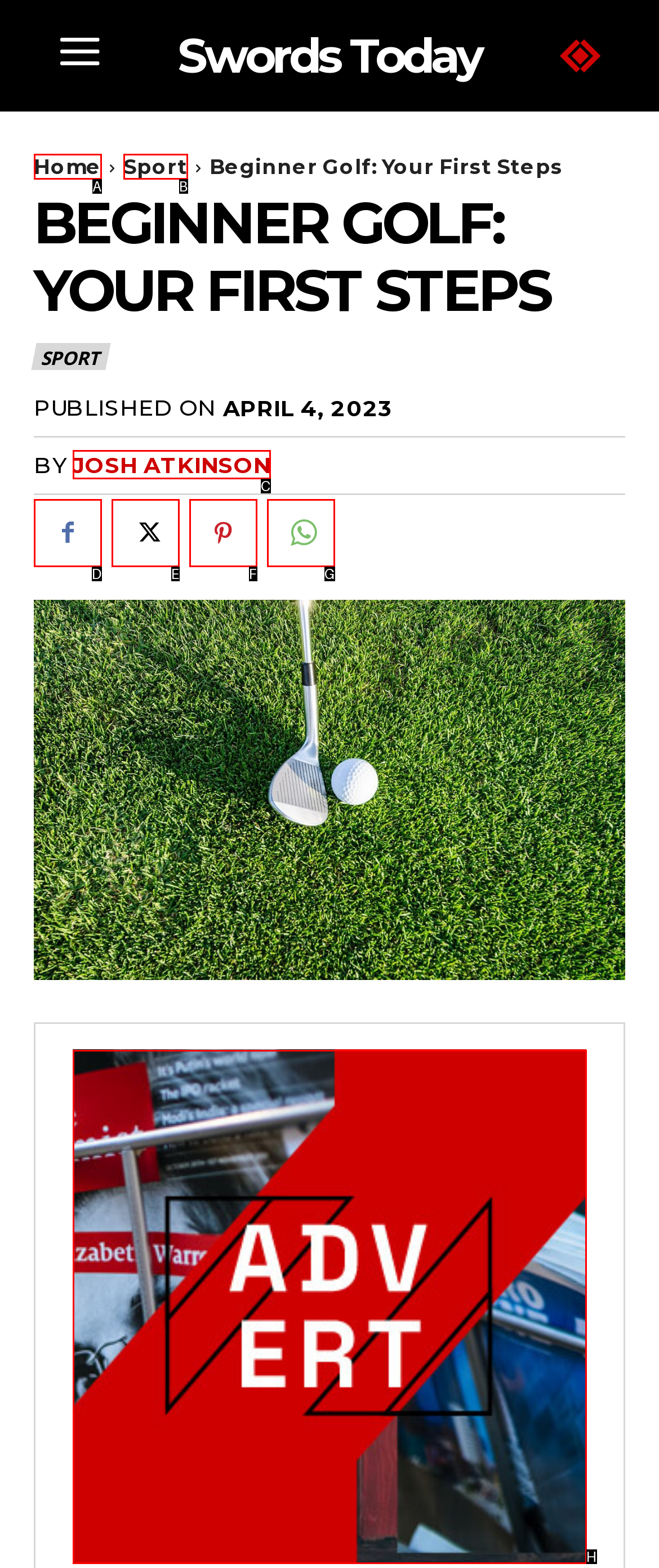Pinpoint the HTML element that fits the description: Oversees Education-Admission- Scholarship and More
Answer by providing the letter of the correct option.

None